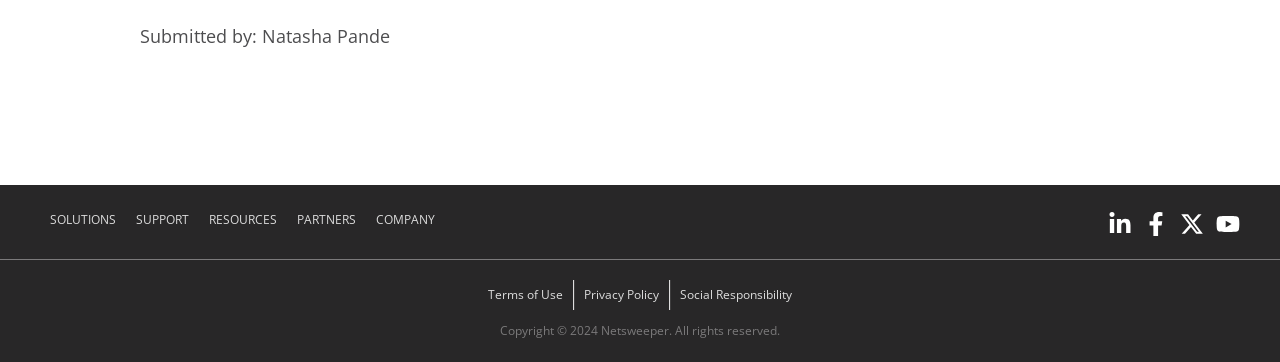Give a one-word or one-phrase response to the question: 
How many links are there in the footer?

3